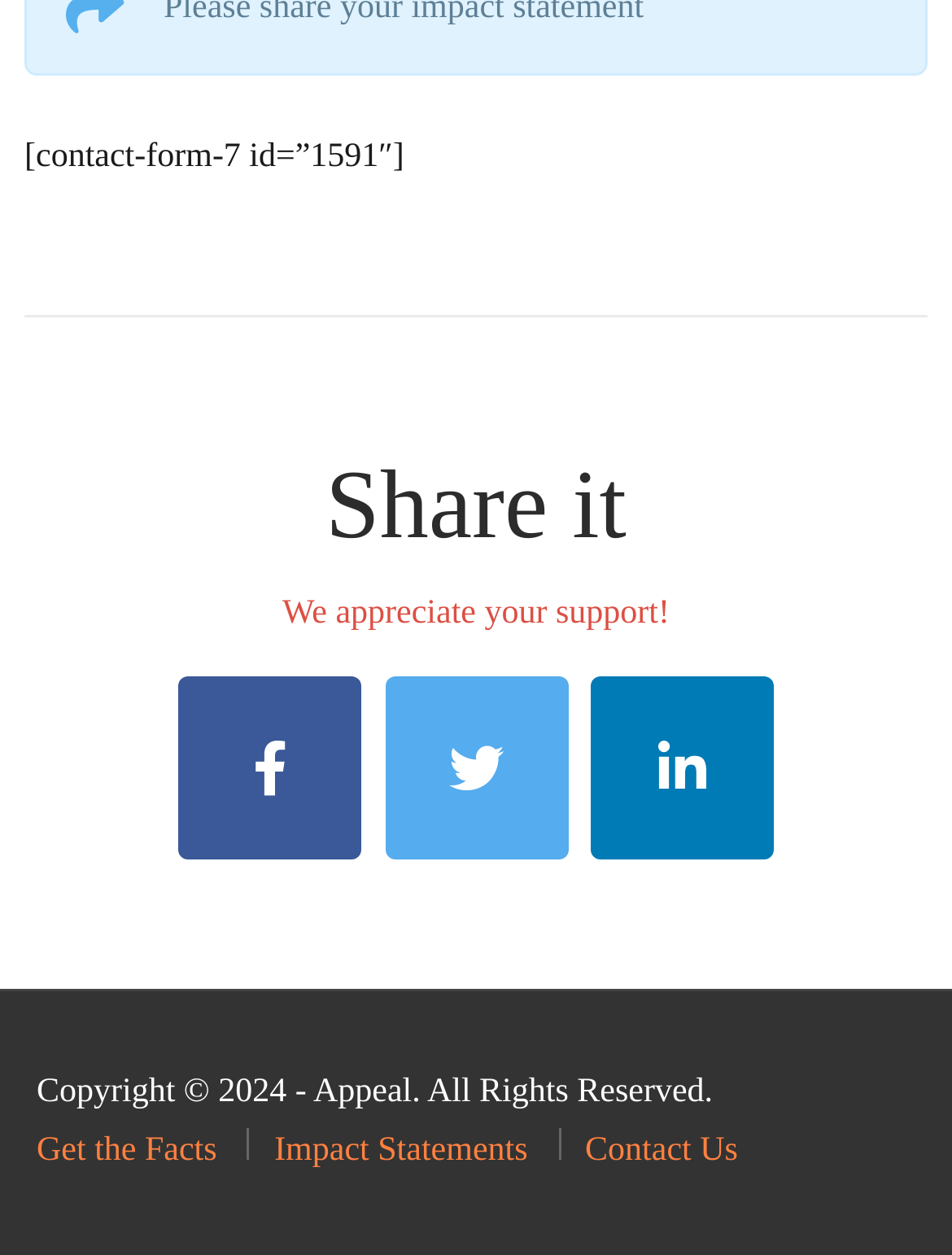Analyze the image and answer the question with as much detail as possible: 
What is the phrase above the social media links?

I saw a heading 'Share it' followed by a phrase 'We appreciate your support!' and then the social media links.